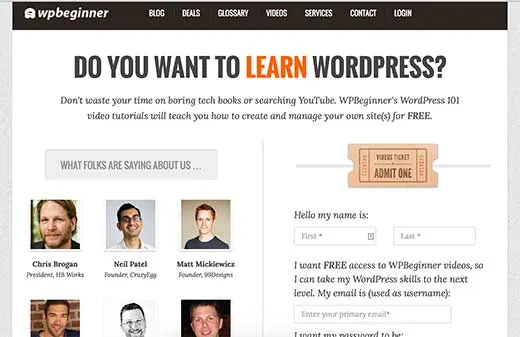Provide a thorough description of the contents of the image.

The image invites users to learn WordPress through WPBeginner's free video tutorials. Prominently displayed is the phrase "DO YOU WANT TO LEARN WORDPRESS?" positioned at the top, encouraging visitors to enhance their WordPress skills without paying for expensive resources. Below this call to action, there is a friendly greeting, "Hello my name is," followed by fields for users to enter their first and last names, as well as an email address to receive updates. The layout includes quotes and testimonials from notable figures, underscoring the platform's credibility. This section aims to engage beginners by offering valuable and accessible educational content.